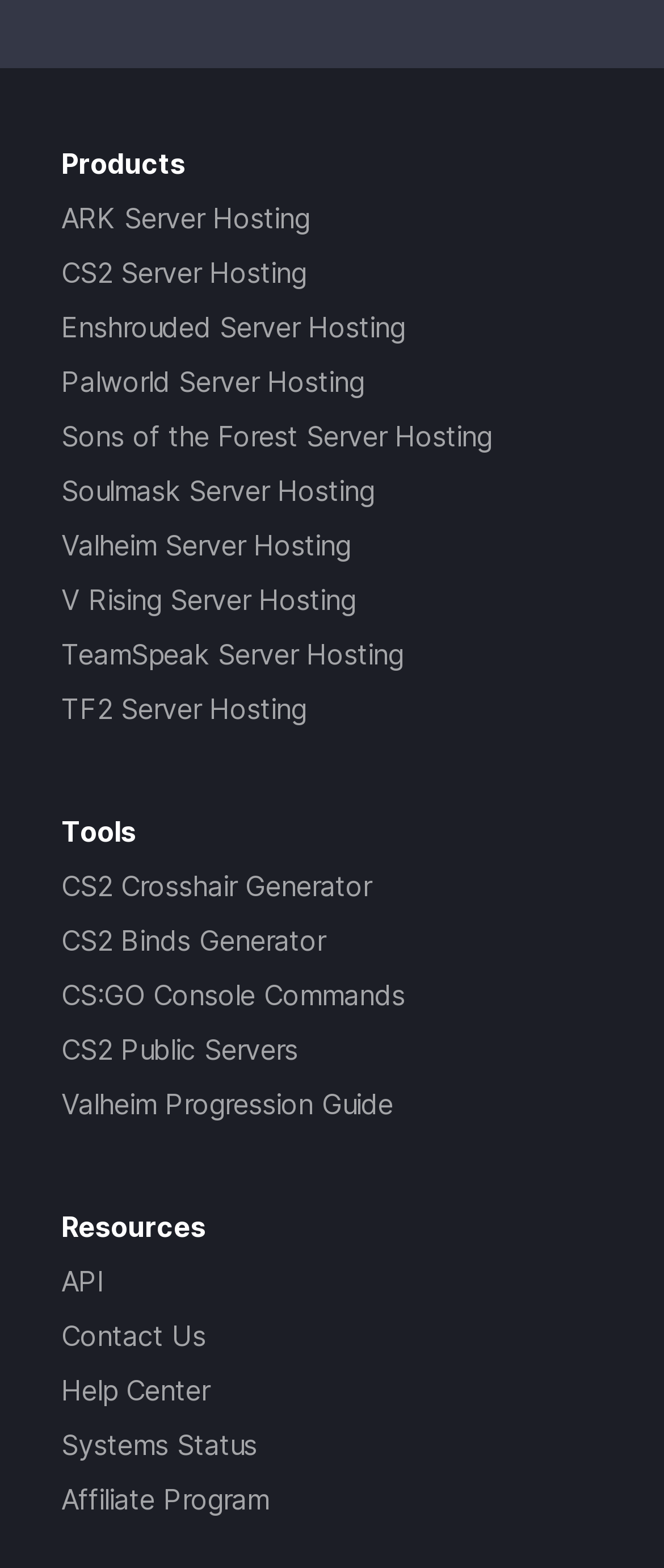Answer the question with a single word or phrase: 
What type of hosting is offered for ARK Server?

Server Hosting